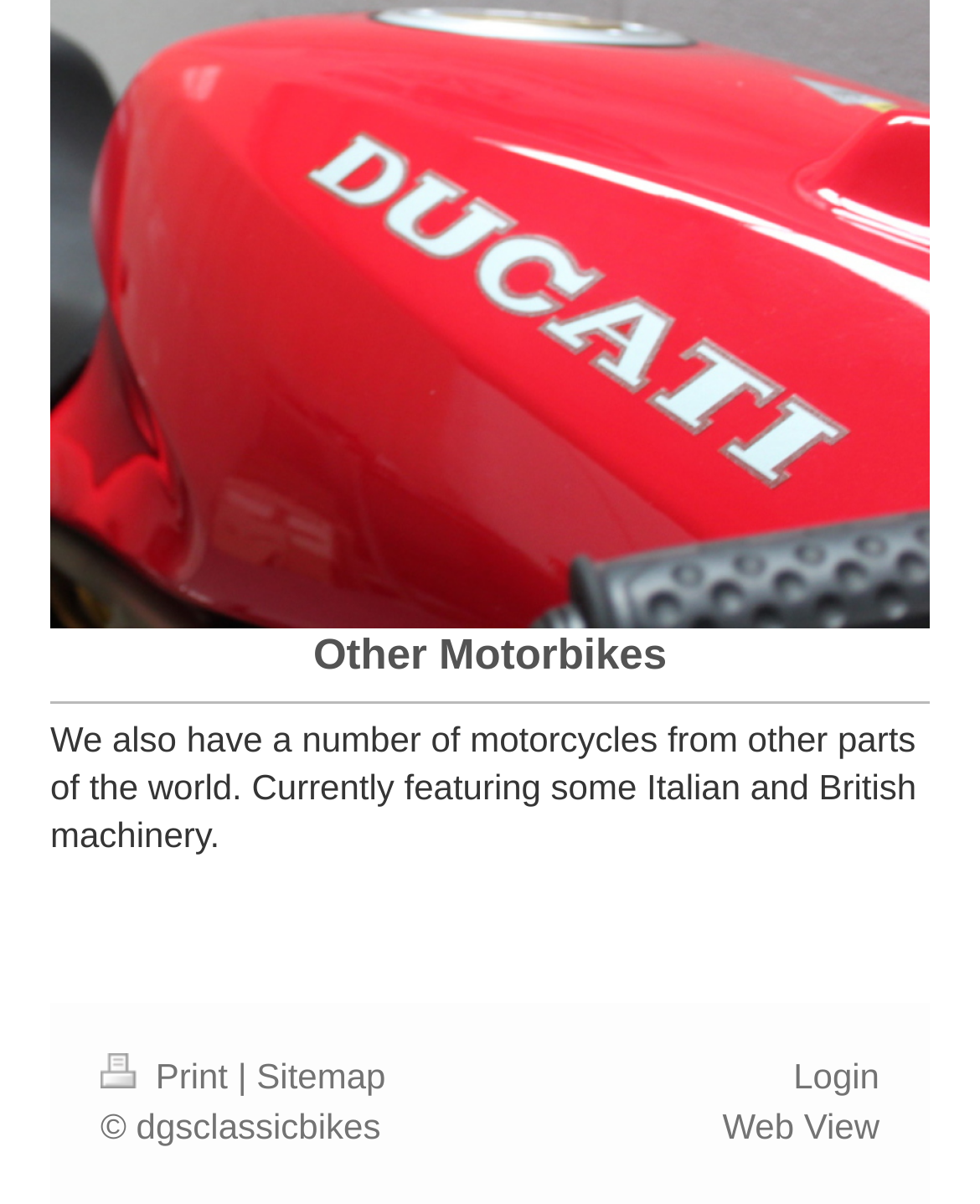Use a single word or phrase to answer the question: How many links are available at the bottom of the page?

4